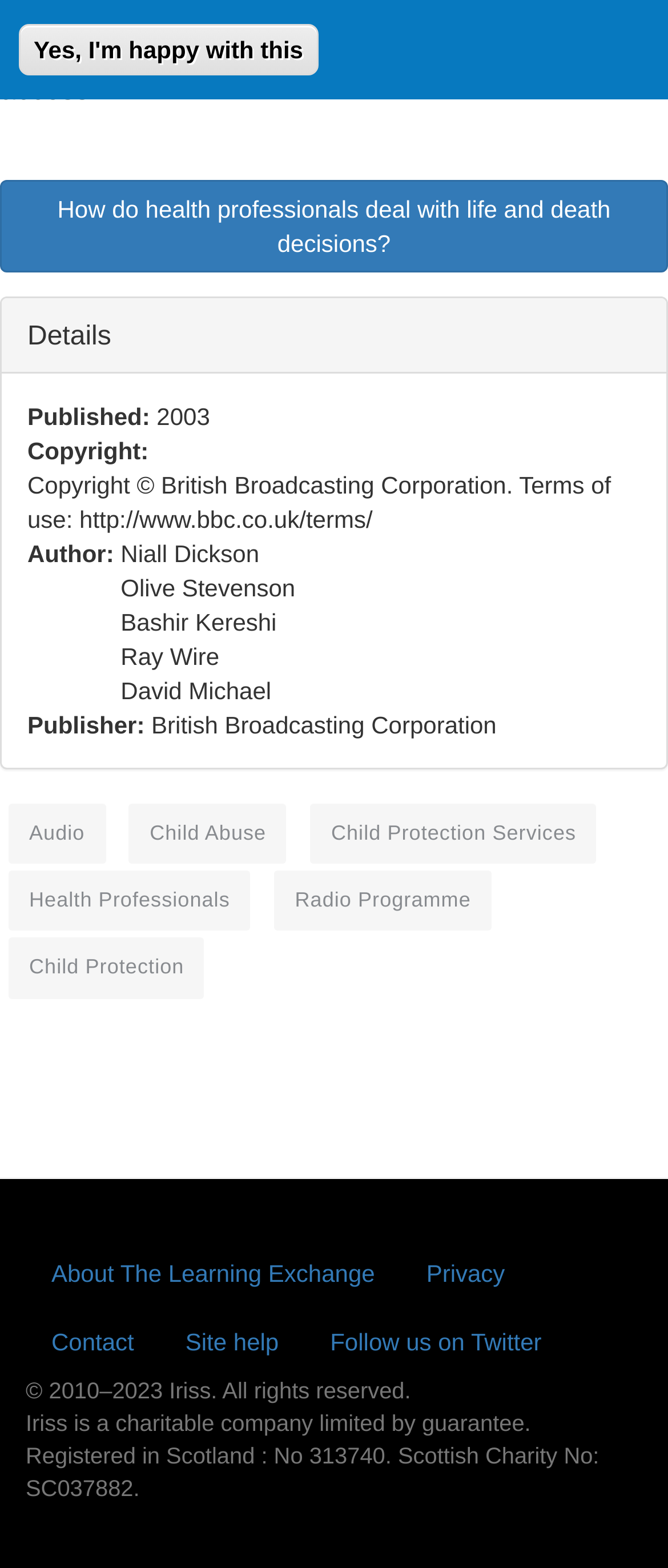Please answer the following question using a single word or phrase: 
What are the related links at the bottom of the webpage?

Audio, Child Abuse, Child Protection Services, Health Professionals, Radio Programme, Child Protection